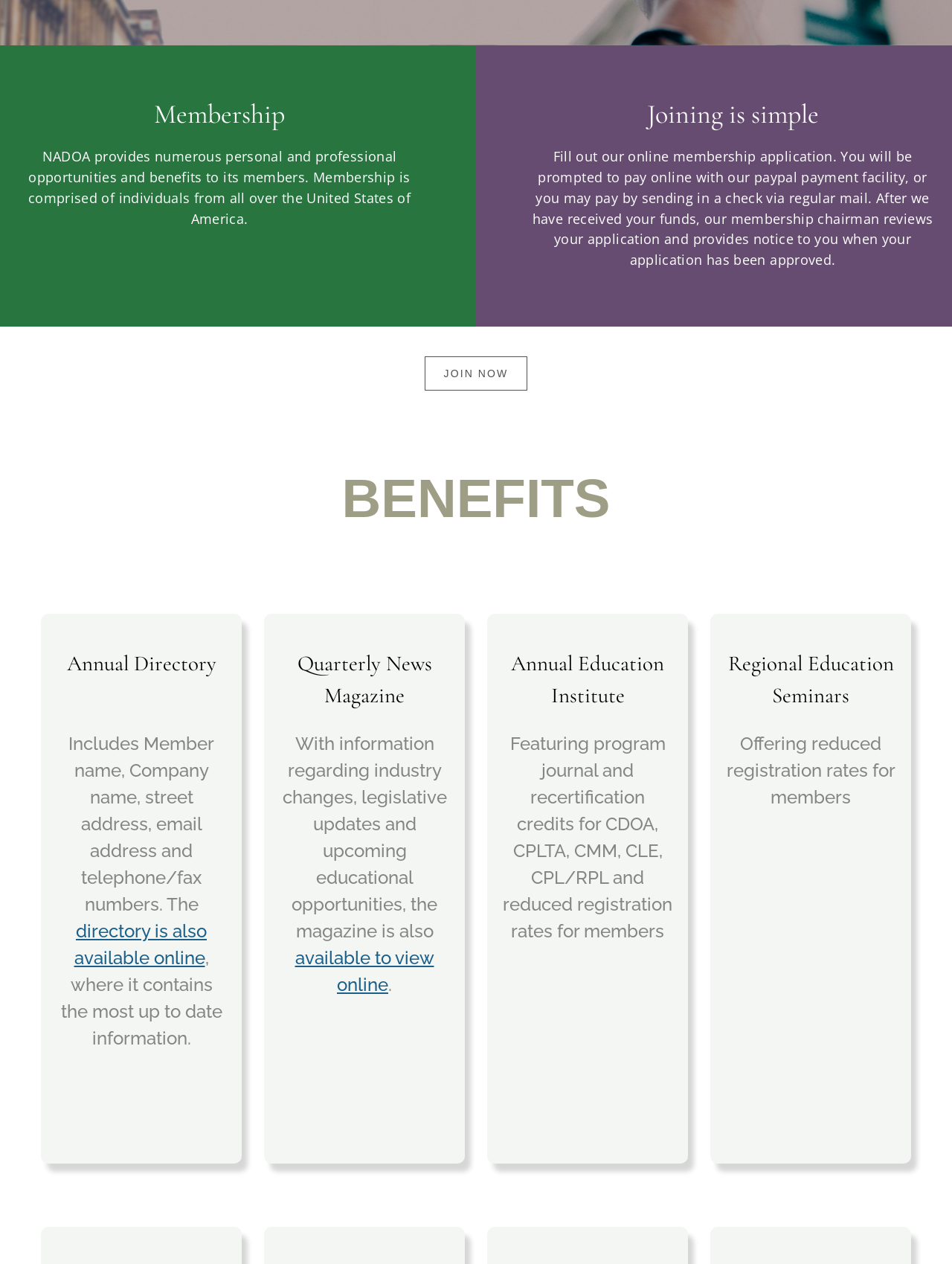Identify the bounding box for the UI element described as: "available to view online". The coordinates should be four float numbers between 0 and 1, i.e., [left, top, right, bottom].

[0.31, 0.749, 0.456, 0.787]